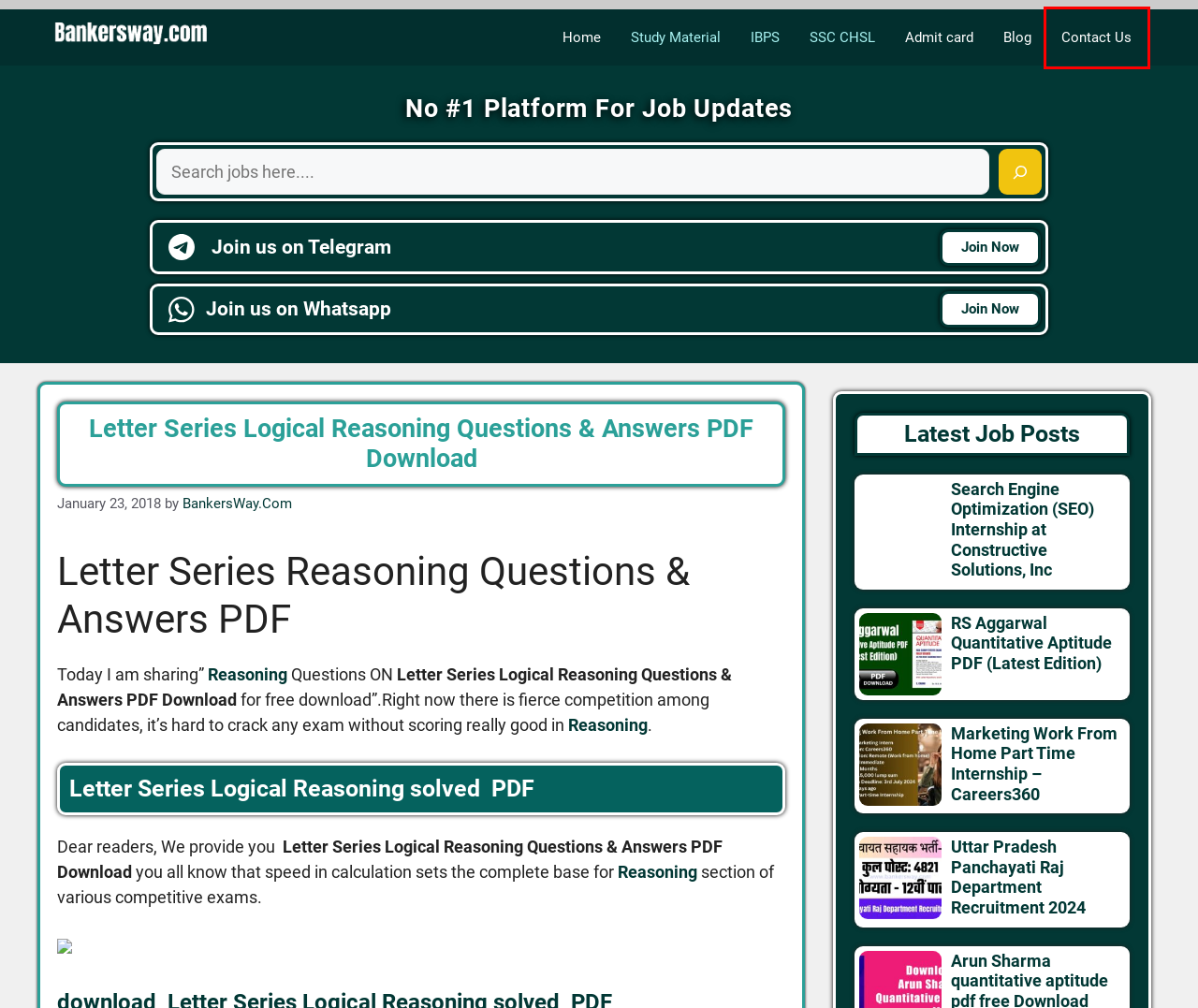Please examine the screenshot provided, which contains a red bounding box around a UI element. Select the webpage description that most accurately describes the new page displayed after clicking the highlighted element. Here are the candidates:
A. Blog - Bankersway.Com
B. Marketing Work From Home Part Time Internship (Careers360)
C. Search Engine Optimization (SEO) Internship at Constructive Solutions, Inc
D. RS Aggarwal Quantitative Aptitude PDF (Latest Edition) - Download Link
E. Admit card - Bankersway.Com
F. SSC CHSL - Bankersway.Com
G. Uttar Pradesh Panchayati Raj Department Recruitment 2024
H. Contact Us

H